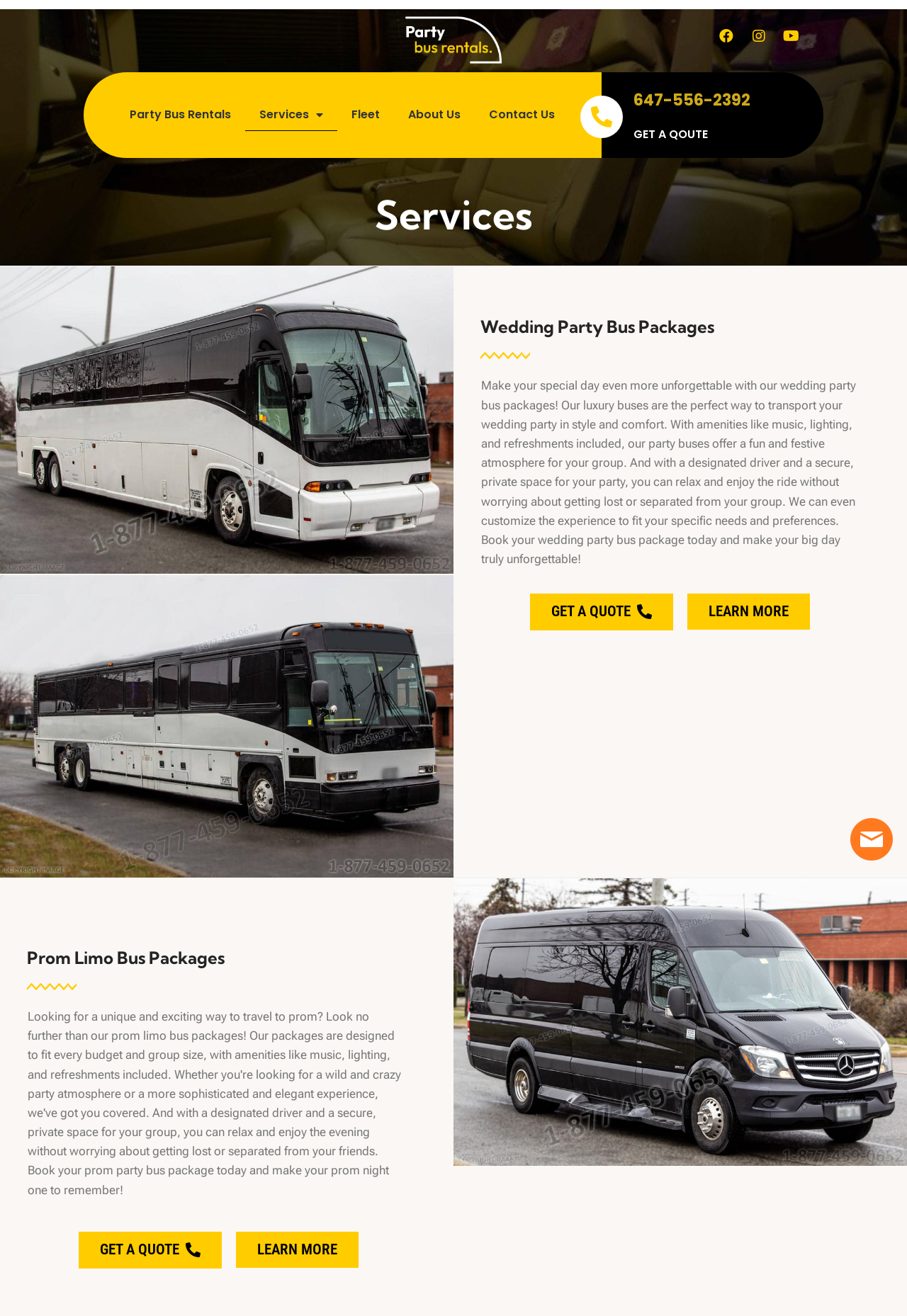Give a detailed explanation of the elements present on the webpage.

The webpage is about a party bus rental service, specifically highlighting their wedding party bus packages. At the top left corner, there is a logo of the company, accompanied by a navigation menu with links to "Party Bus Rentals", "Services", "Fleet", "About Us", and "Contact Us". 

To the right of the navigation menu, there is a phone number "647-556-2392" displayed prominently, along with a "GET A QUOTE" button. 

Below the navigation menu, there is a section dedicated to the wedding party bus packages. The section is headed by a title "Wedding Party Bus Packages" and features a descriptive text that outlines the benefits of their luxury buses, including amenities like music, lighting, and refreshments. The text also highlights the customization options and the security of having a designated driver. 

Underneath the descriptive text, there are two buttons: "GET A QUOTE" and "LEARN MORE". 

Further down the page, there are sections for "Prom Limo Bus Packages" and "NIAGARA FALLS PARTY BUS TOURS", each with their own headings, images, and buttons to "GET A QUOTE" and "LEARN MORE". 

At the bottom right corner of the page, there is a live chat icon, currently showing as "offline".